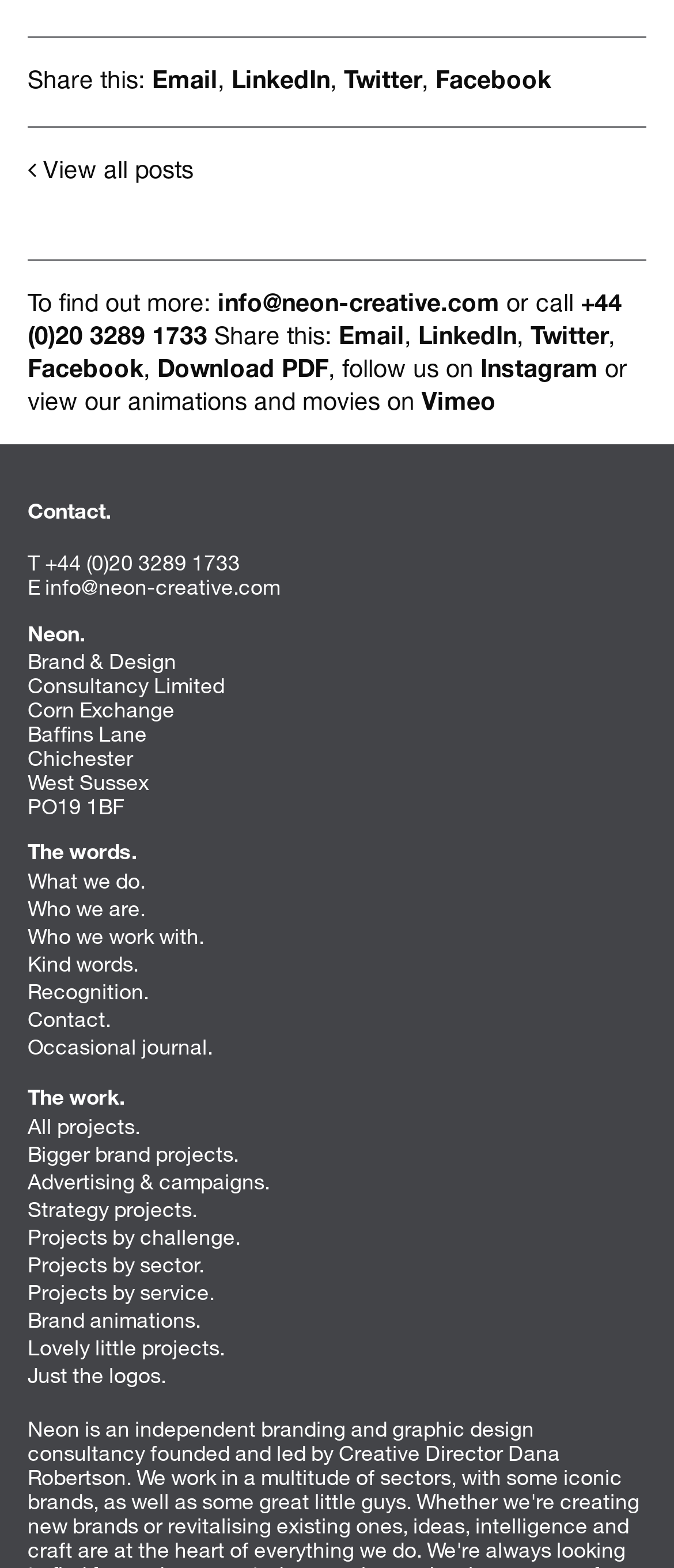Using the information shown in the image, answer the question with as much detail as possible: What is the phone number of the company?

The phone number of the company can be found in the footer section of the webpage, where it is written as '+44 (0)20 3289 1733'.